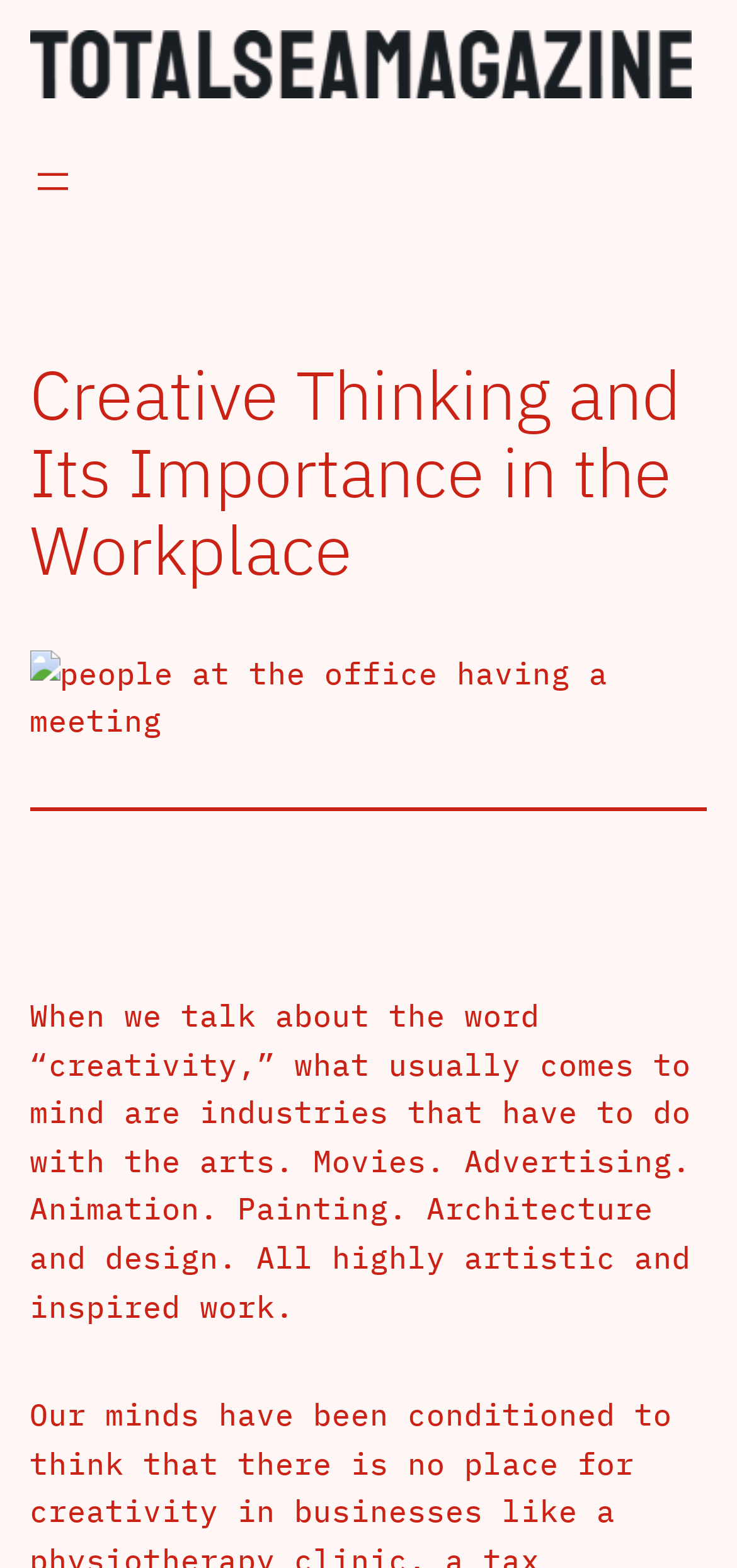What is the topic of the article?
Using the image as a reference, give an elaborate response to the question.

Based on the webpage content, the topic of the article is about creative thinking and its importance in the workplace, as indicated by the heading 'Creative Thinking and Its Importance in the Workplace'.